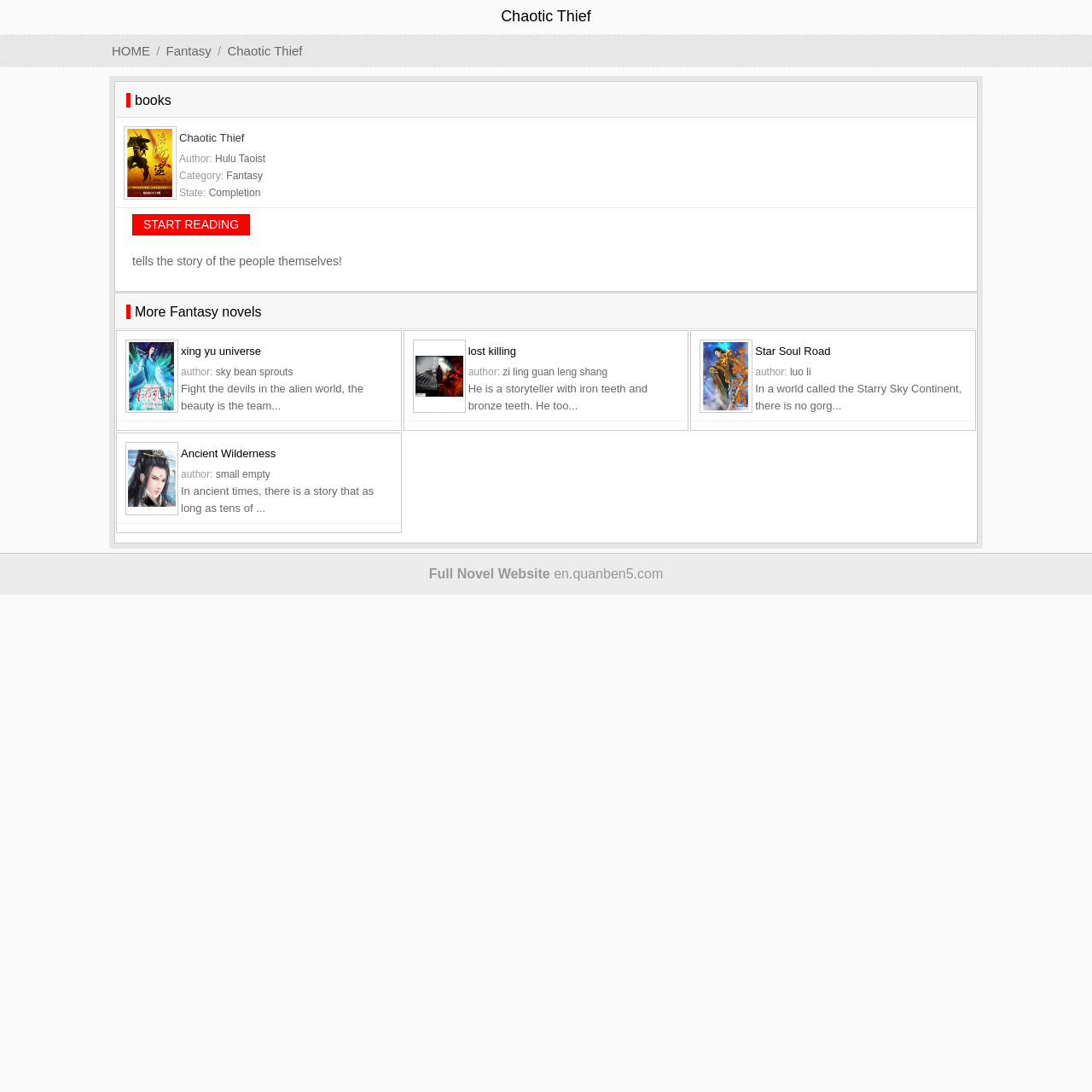What is the author of the novel 'Chaotic Thief'?
Based on the image, provide your answer in one word or phrase.

Hulu Taoist